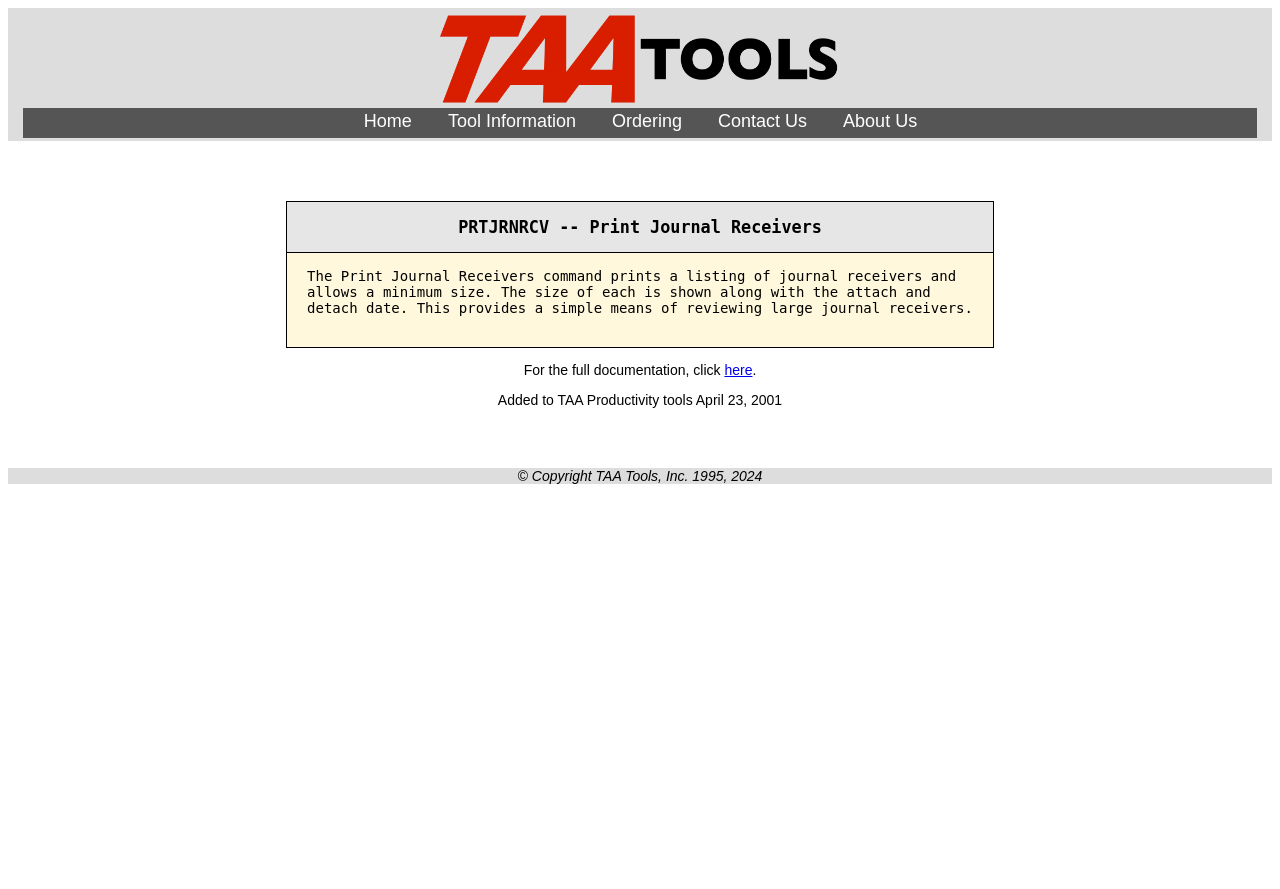Give a one-word or one-phrase response to the question:
What is the purpose of the Print Journal Receivers command?

Prints a listing of journal receivers